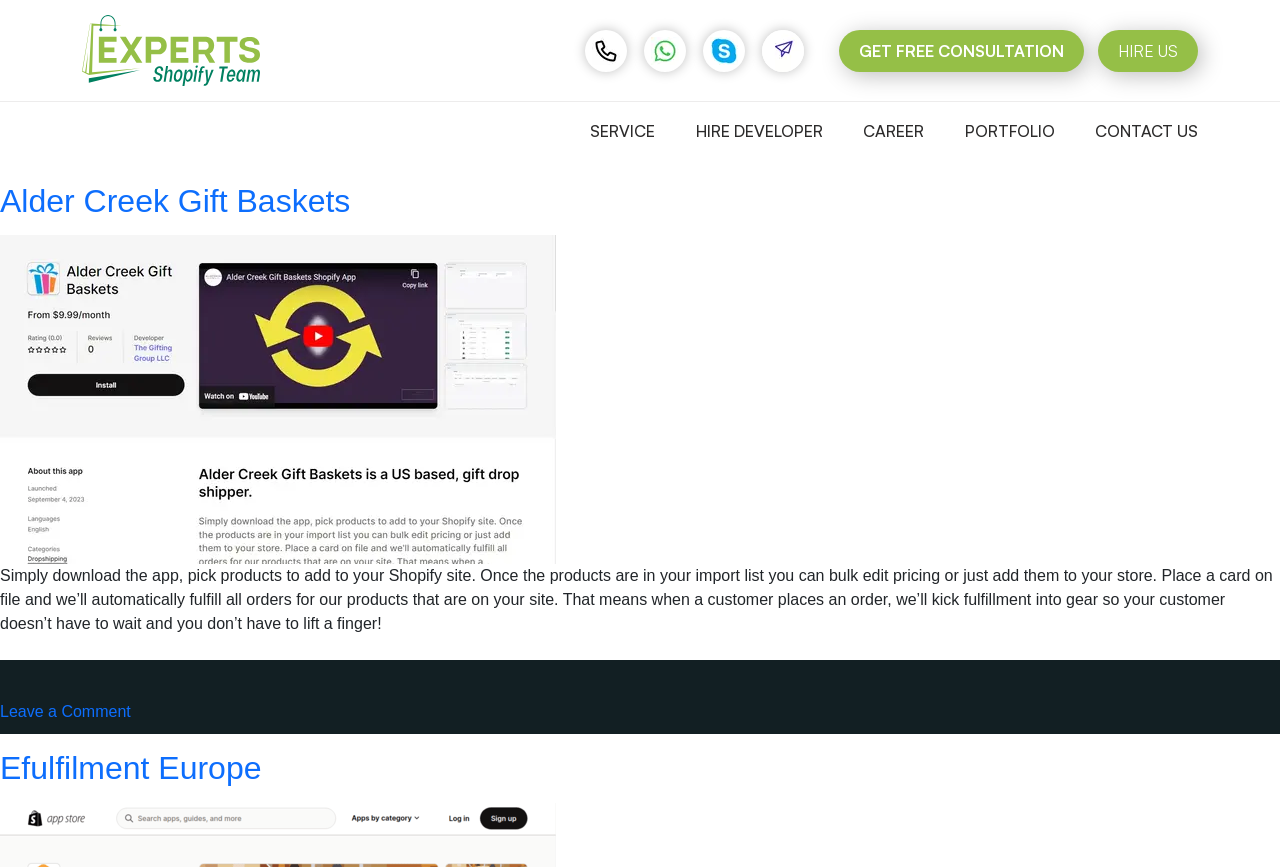What type of products are featured in the portfolio?
Answer the question based on the image using a single word or a brief phrase.

Gift baskets and fulfillment services